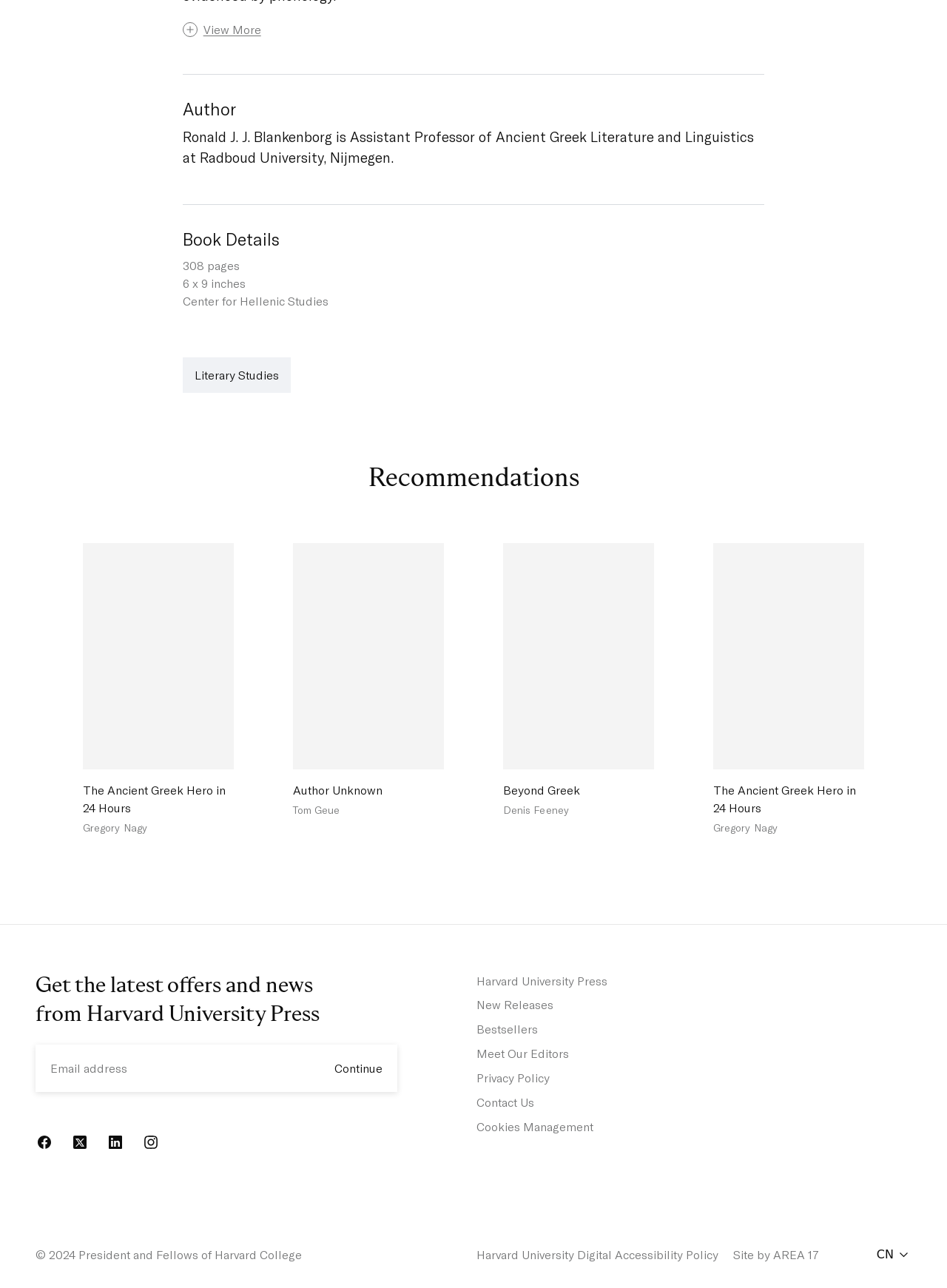Please reply to the following question using a single word or phrase: 
Who is the author of the book?

Ronald J. J. Blankenborg